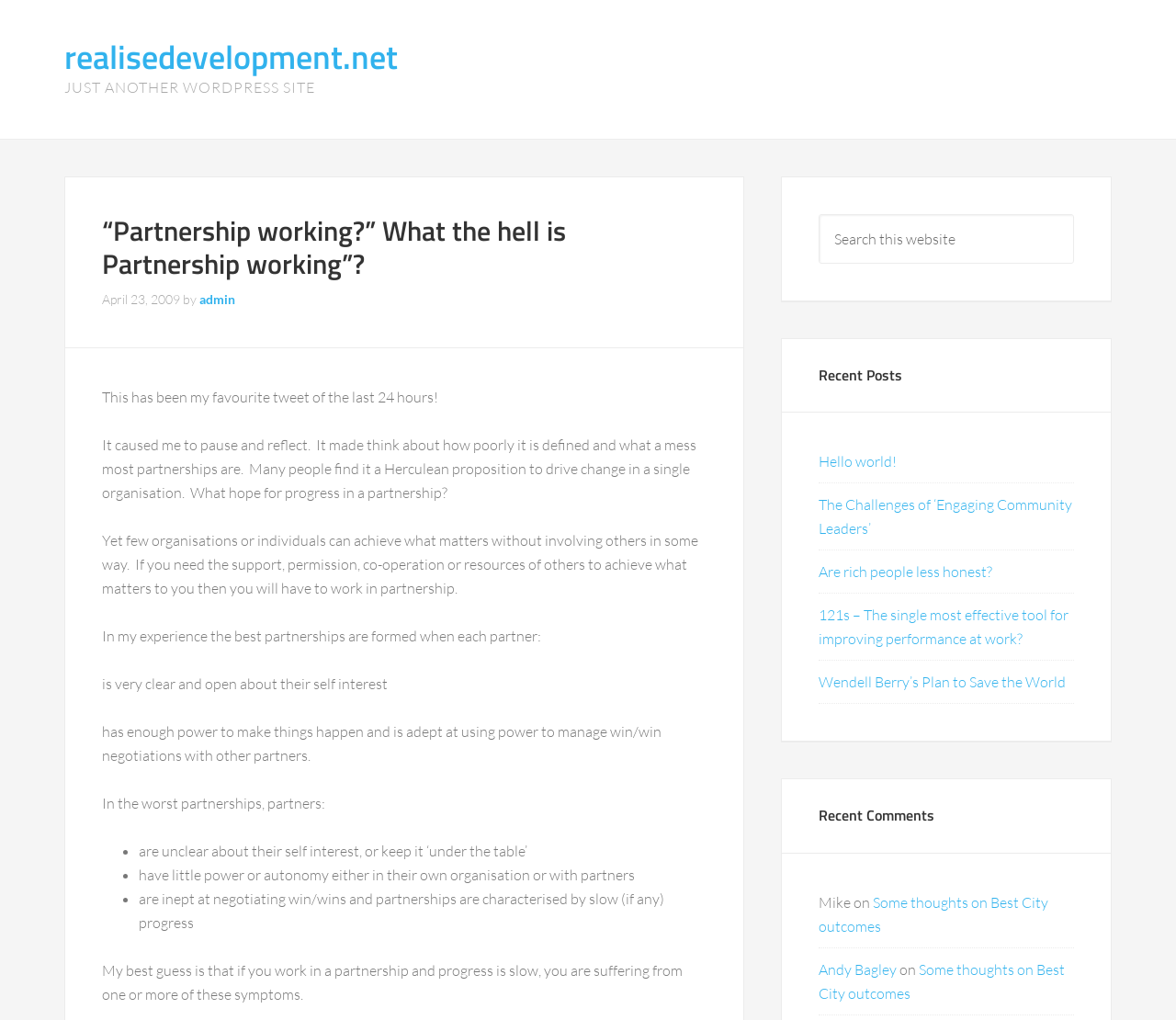Identify the bounding box coordinates for the UI element described as follows: name="s" placeholder="Search this website". Use the format (top-left x, top-left y, bottom-right x, bottom-right y) and ensure all values are floating point numbers between 0 and 1.

[0.696, 0.21, 0.913, 0.259]